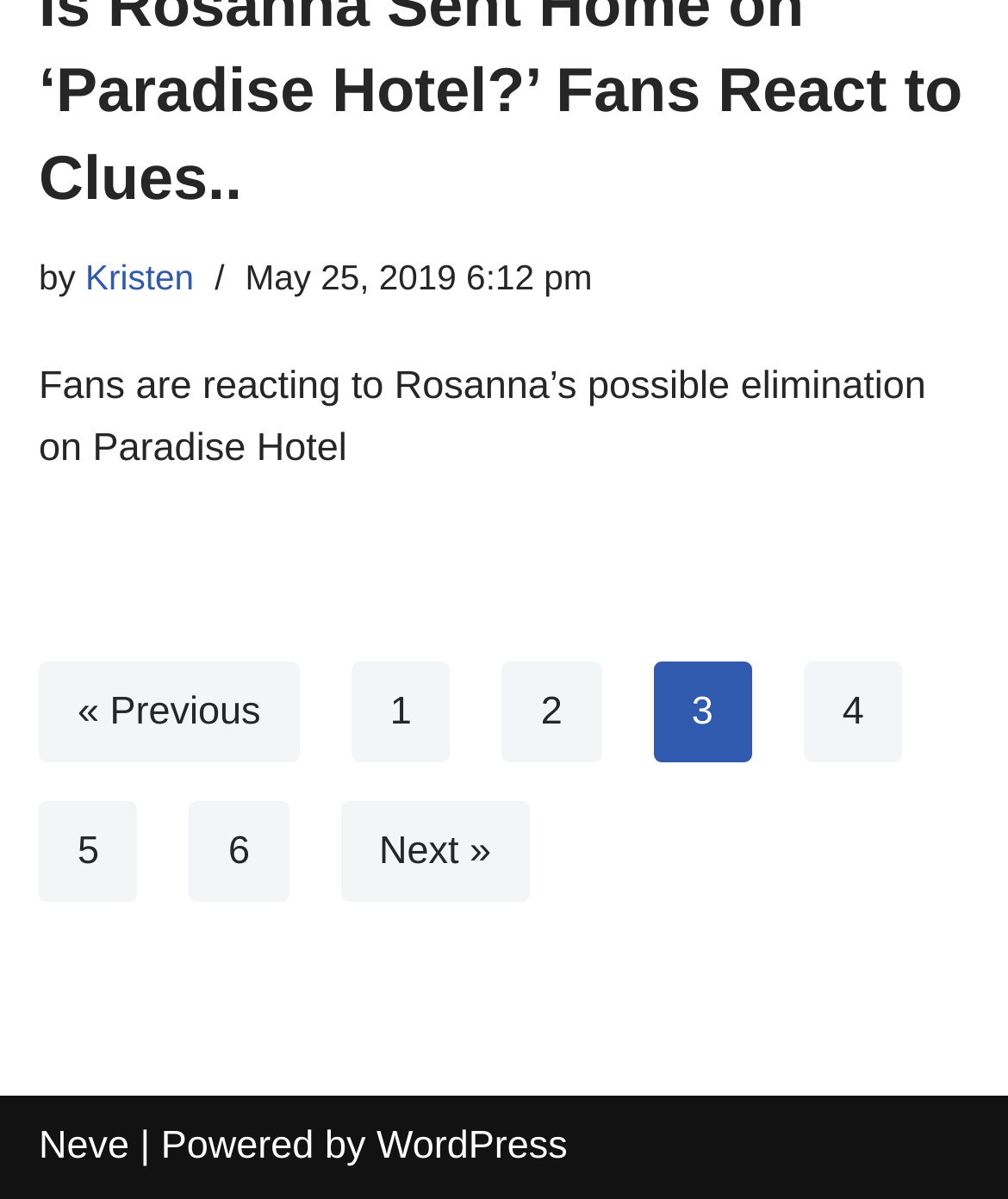Determine the bounding box coordinates of the clickable region to execute the instruction: "Visit Neve's page". The coordinates should be four float numbers between 0 and 1, denoted as [left, top, right, bottom].

[0.038, 0.938, 0.128, 0.974]